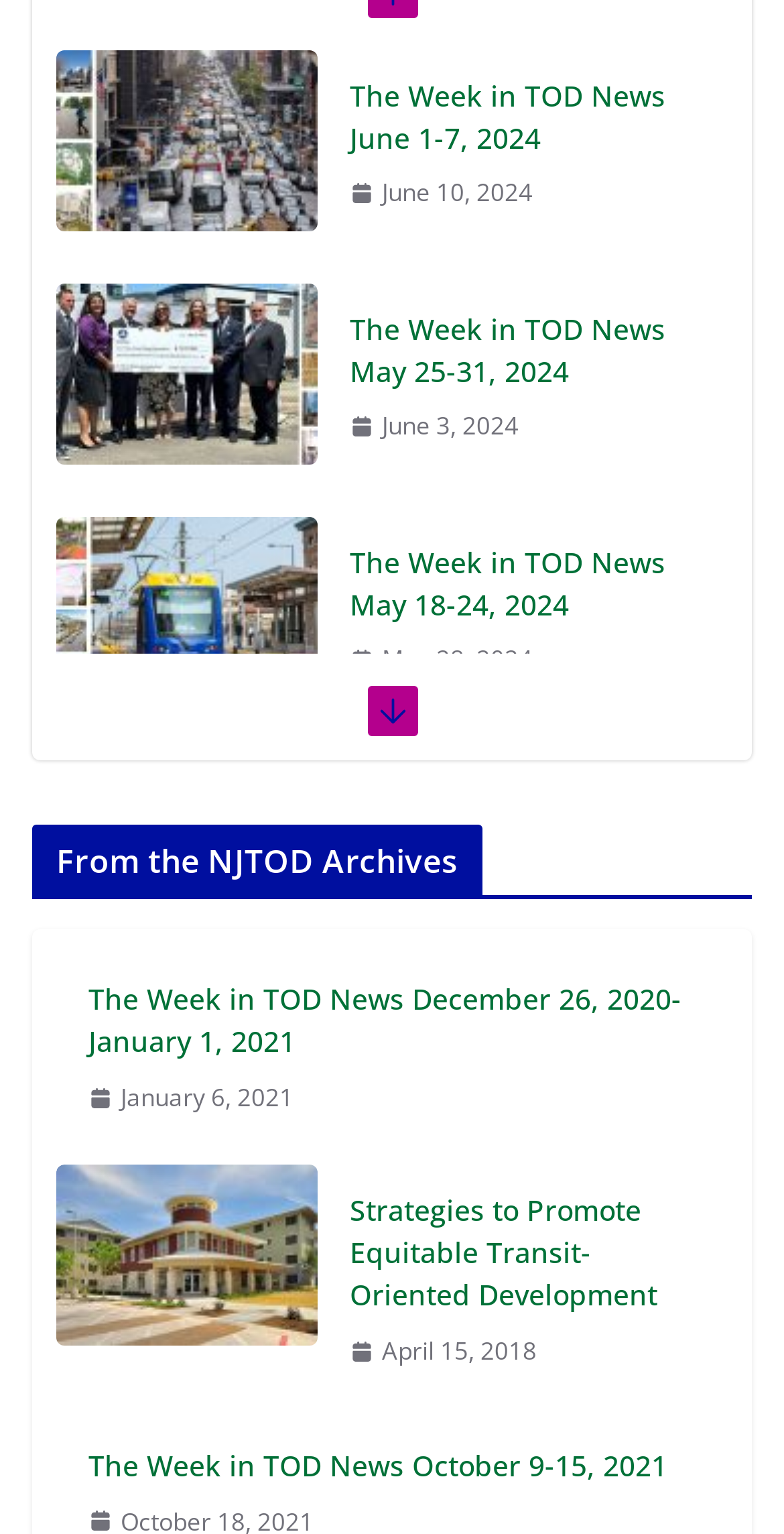Please provide a brief answer to the following inquiry using a single word or phrase:
What is the date of the second news article?

May 28, 2024